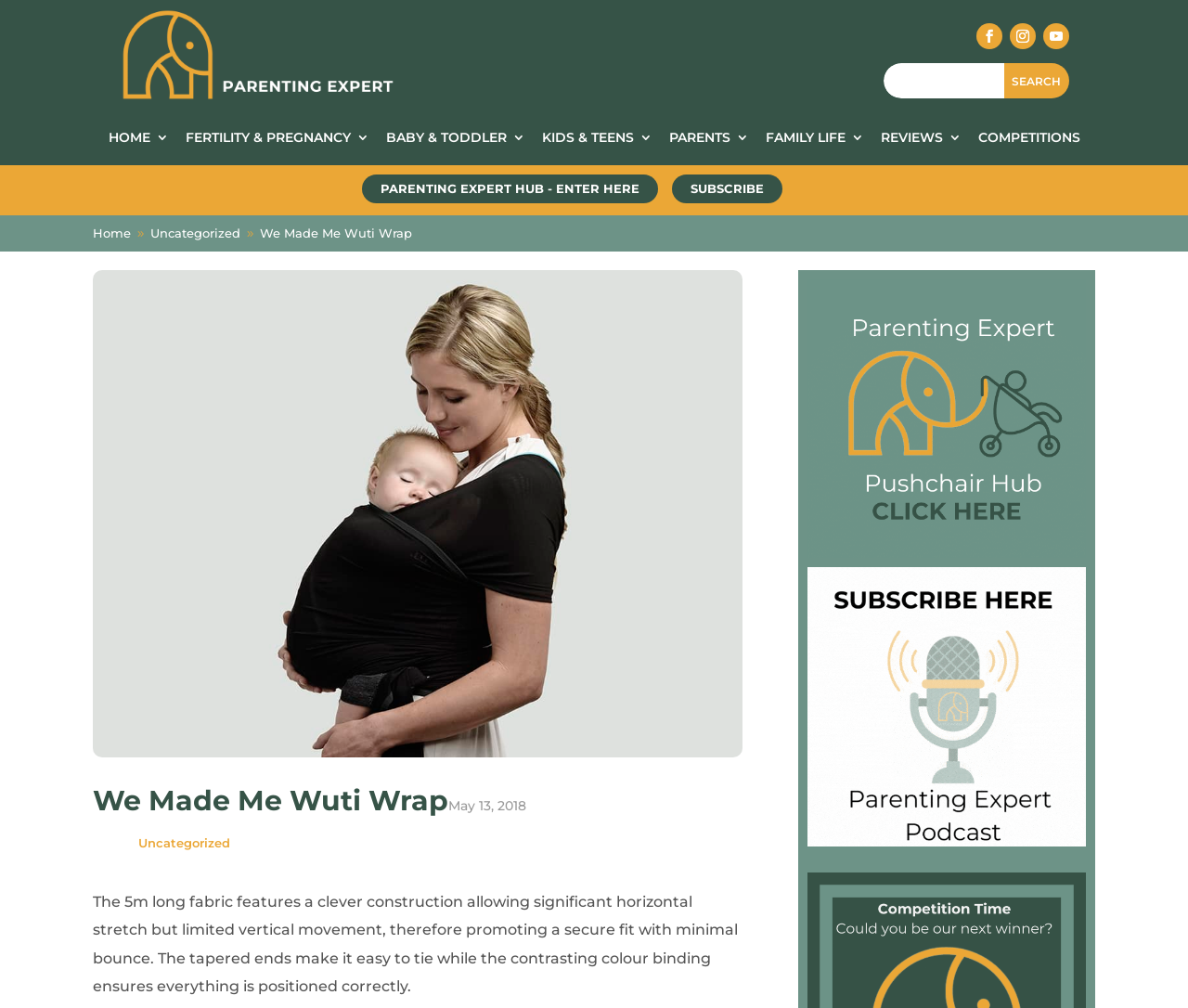Provide a thorough description of this webpage.

The webpage is about the "We Made Me Wuti Wrap" product, which is a 5-meter long fabric with a clever construction that allows for horizontal stretch but limited vertical movement, promoting a secure fit with minimal bounce. The product description is located at the bottom of the page, spanning almost the entire width.

At the top of the page, there is a header section with several links, including "Parenting Expert", "HOME 3", "FERTILITY & PREGNANCY 3", "BABY & TODDLER 3", and others. These links are arranged horizontally, taking up the entire width of the page.

Below the header section, there is a search bar located at the top-right corner, accompanied by a "Search" button. The search bar is relatively small, taking up about a quarter of the page's width.

On the left side of the page, there is a vertical menu with links to "PARENTING EXPERT HUB - ENTER HERE", "SUBSCRIBE", and others. These links are stacked on top of each other, taking up about a quarter of the page's height.

In the main content area, there is a large image that spans about three-quarters of the page's width. Above the image, there is a heading that reads "We Made Me Wuti Wrap", accompanied by a date "May 13, 2018". Below the image, there is a table with a single row, containing a heading "Uncategorized" and a link to the same category.

At the bottom-right corner of the page, there are two advertisements, one for "Pushchair Hub Advert" and another for "Podcast advert". Each advertisement consists of an image and a link.

Throughout the page, there are several icons and images, including a "Parenting Expert" logo at the top-left corner, a search icon, and social media icons.